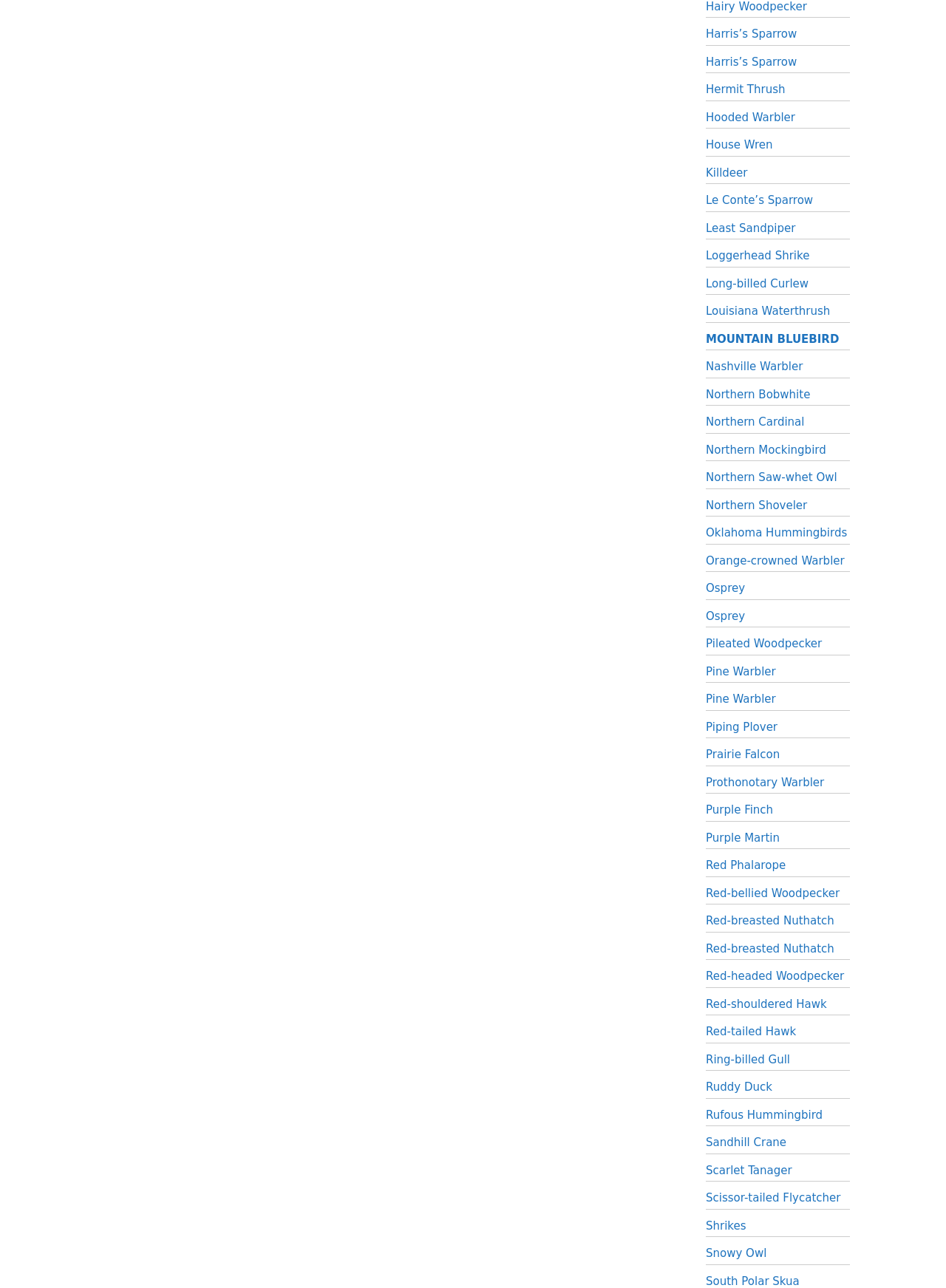Please indicate the bounding box coordinates for the clickable area to complete the following task: "Explore Oklahoma Hummingbirds". The coordinates should be specified as four float numbers between 0 and 1, i.e., [left, top, right, bottom].

[0.746, 0.408, 0.896, 0.419]